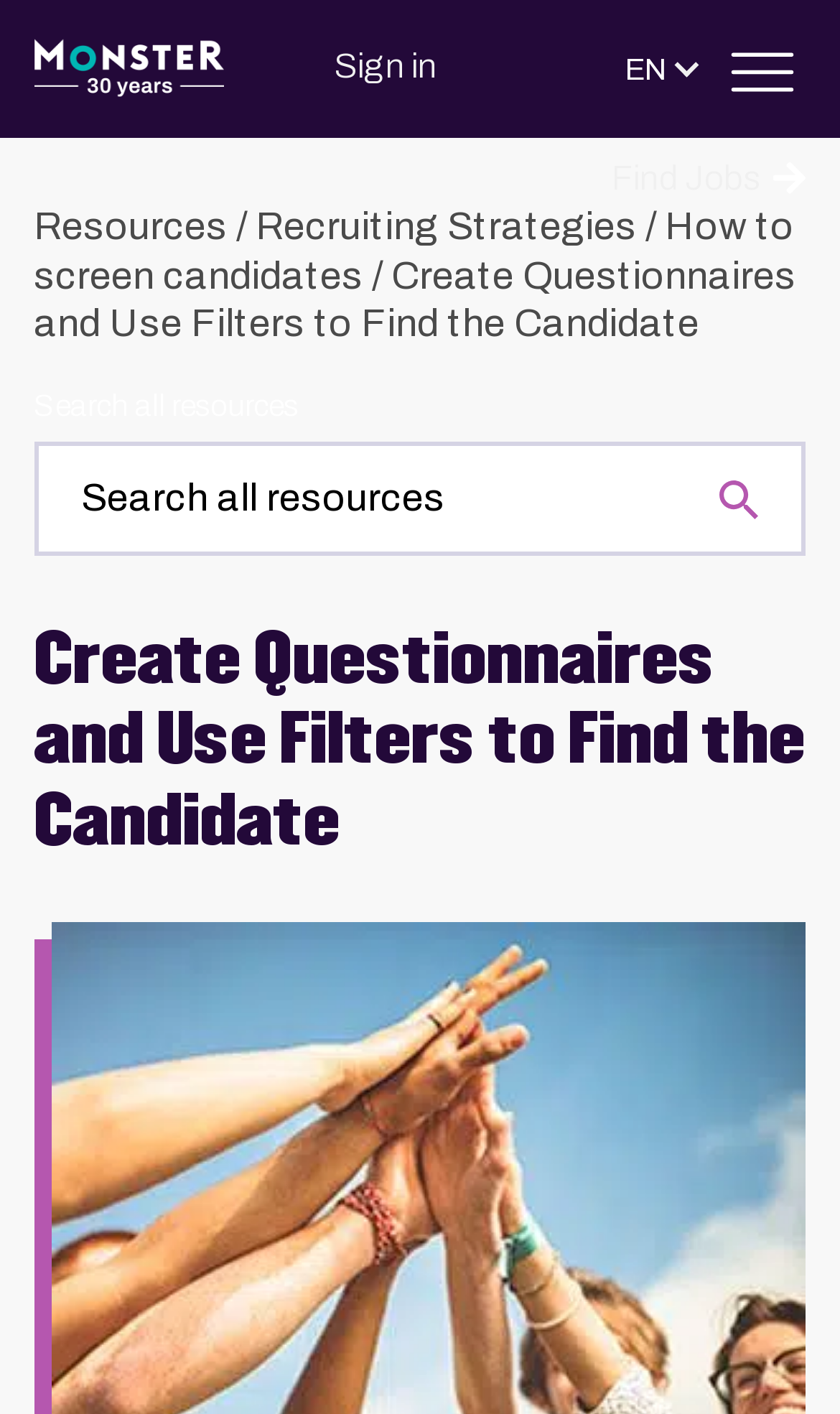Give a concise answer of one word or phrase to the question: 
What is the logo of the website?

Monster logo